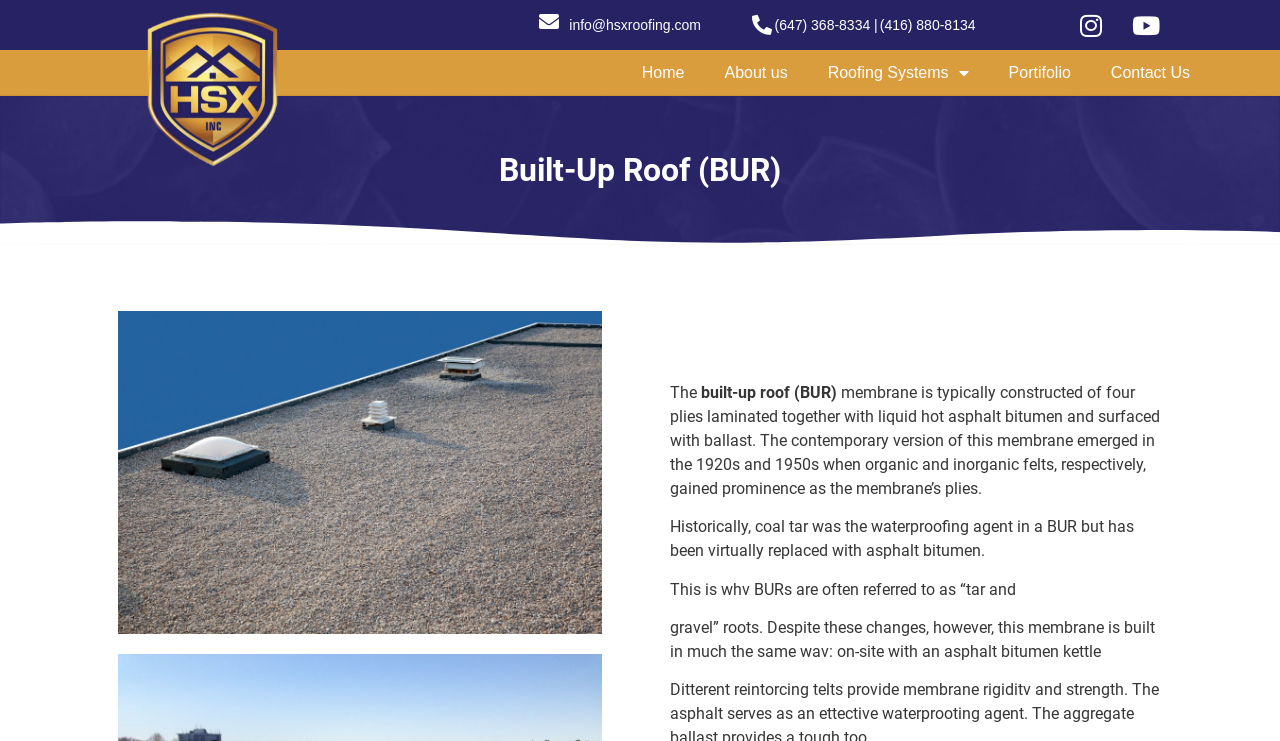Carefully observe the image and respond to the question with a detailed answer:
What is the purpose of ballast in a built-up roof (BUR) membrane?

I found this information by reading the StaticText element that describes the construction of a built-up roof (BUR) membrane, which mentions that the membrane is 'surfaced with ballast'.